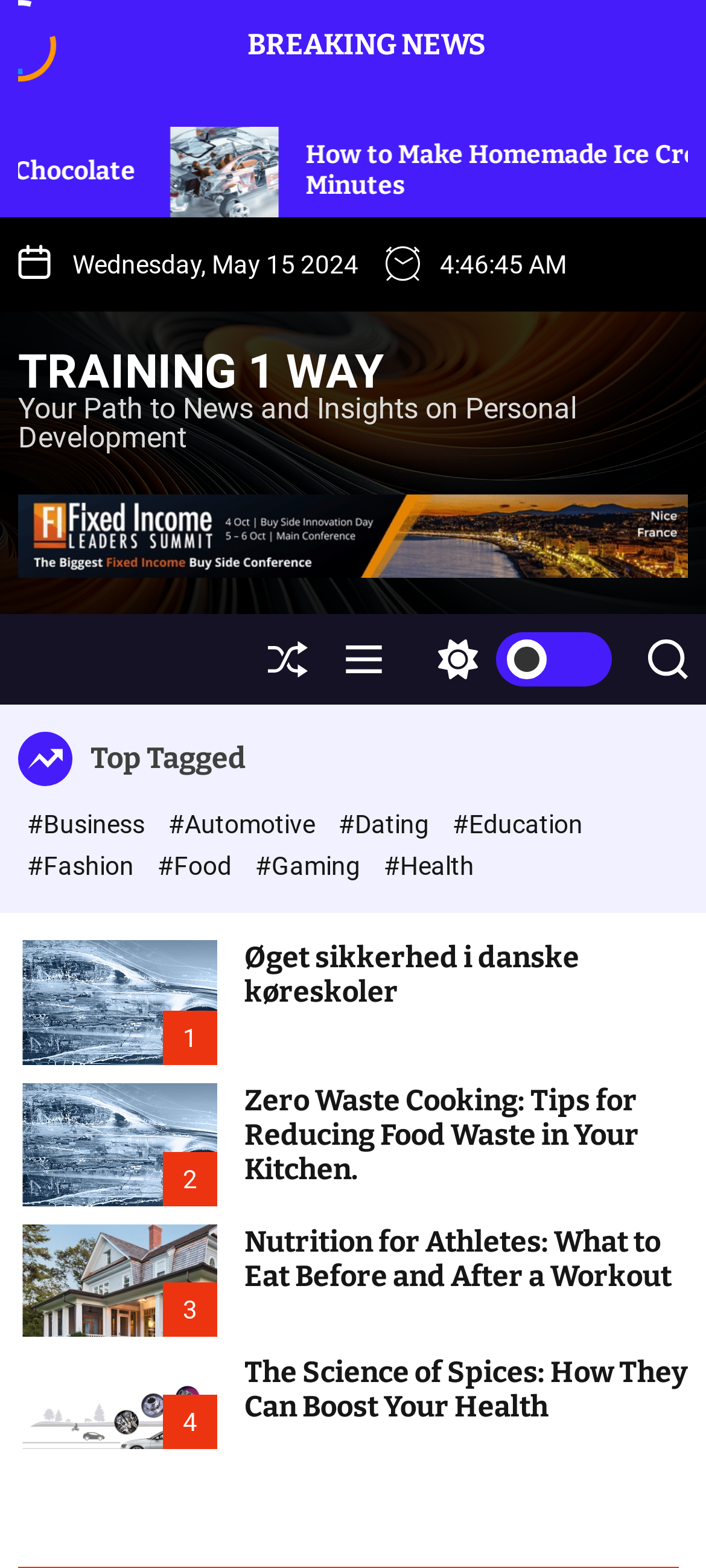Could you highlight the region that needs to be clicked to execute the instruction: "Switch to light mode"?

[0.595, 0.392, 0.867, 0.45]